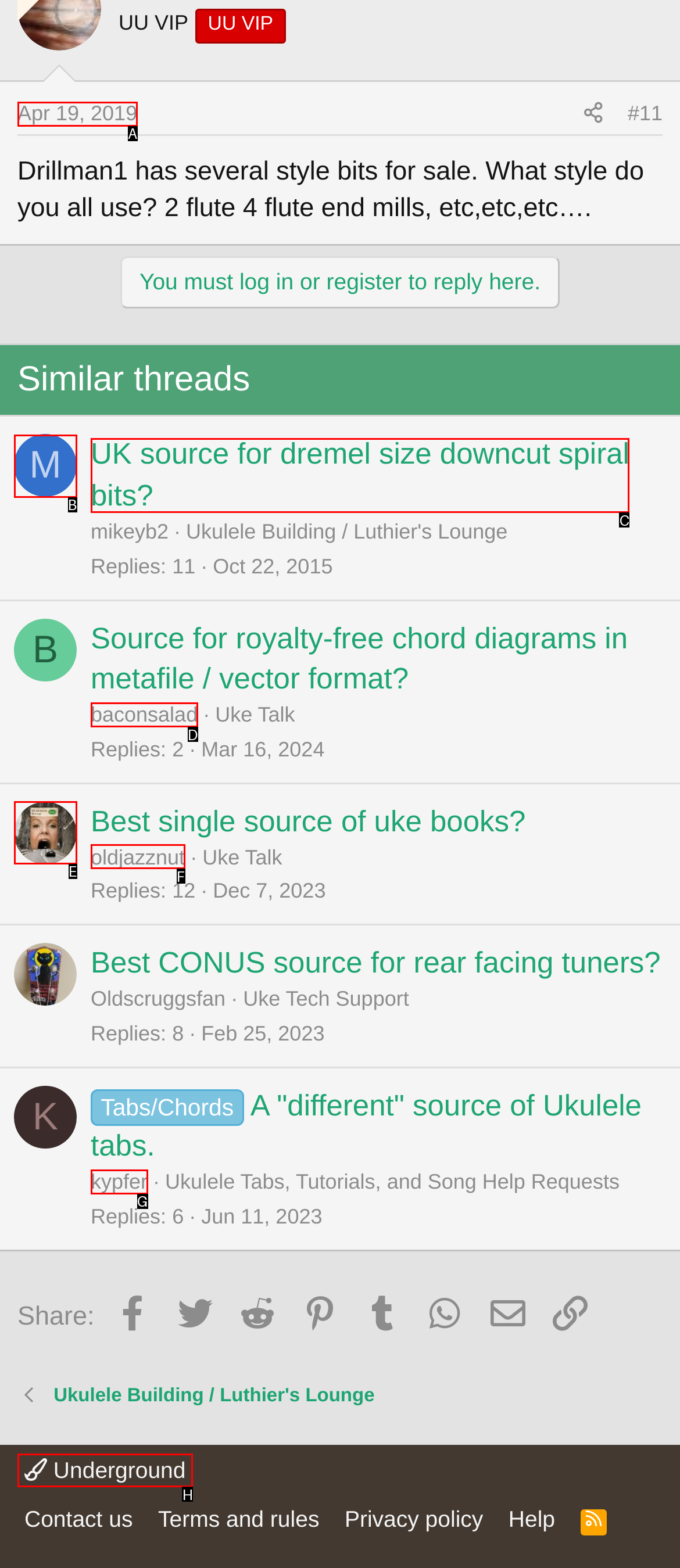Tell me which one HTML element best matches the description: Underground
Answer with the option's letter from the given choices directly.

H